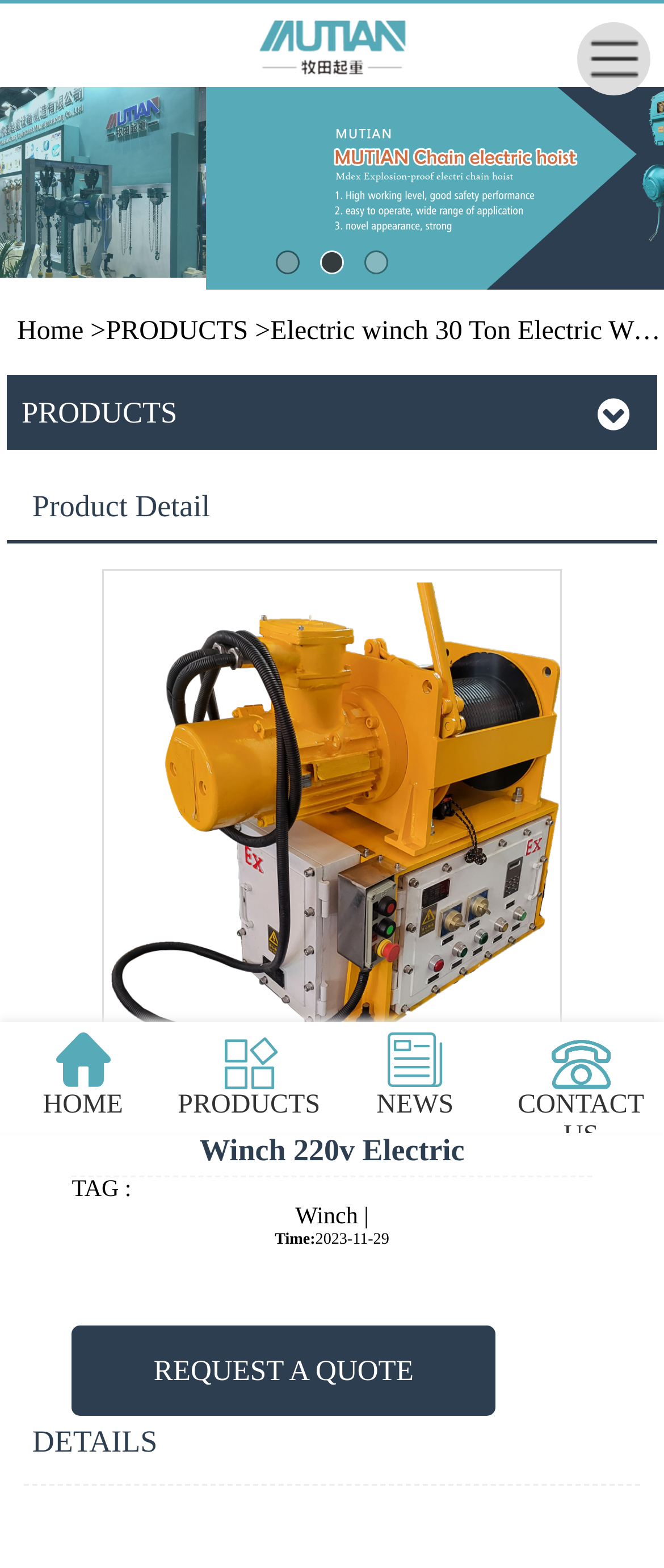Provide the bounding box coordinates for the area that should be clicked to complete the instruction: "go to home page".

[0.026, 0.205, 0.159, 0.224]